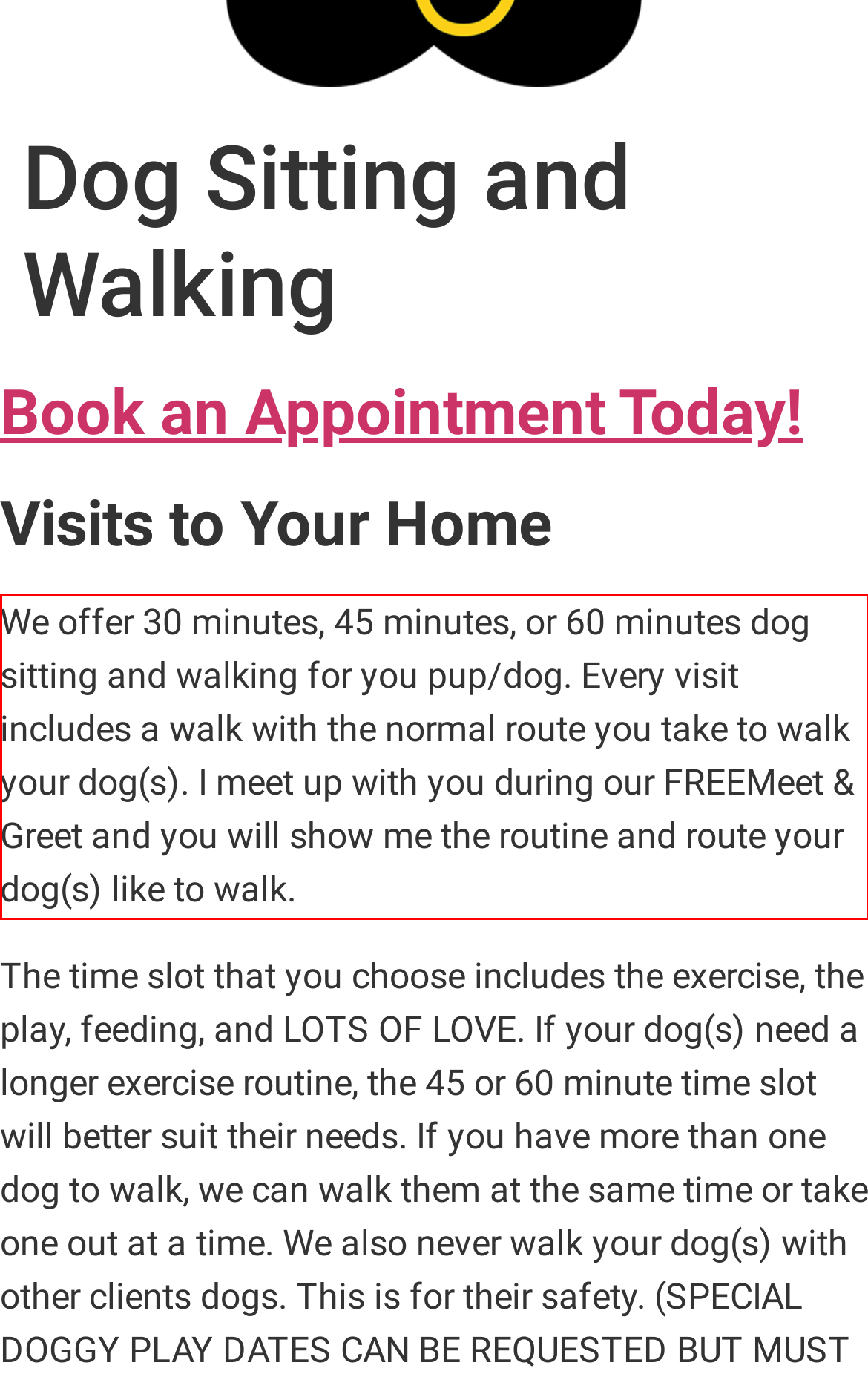Given a webpage screenshot with a red bounding box, perform OCR to read and deliver the text enclosed by the red bounding box.

We offer 30 minutes, 45 minutes, or 60 minutes dog sitting and walking for you pup/dog. Every visit includes a walk with the normal route you take to walk your dog(s). I meet up with you during our FREEMeet & Greet and you will show me the routine and route your dog(s) like to walk.